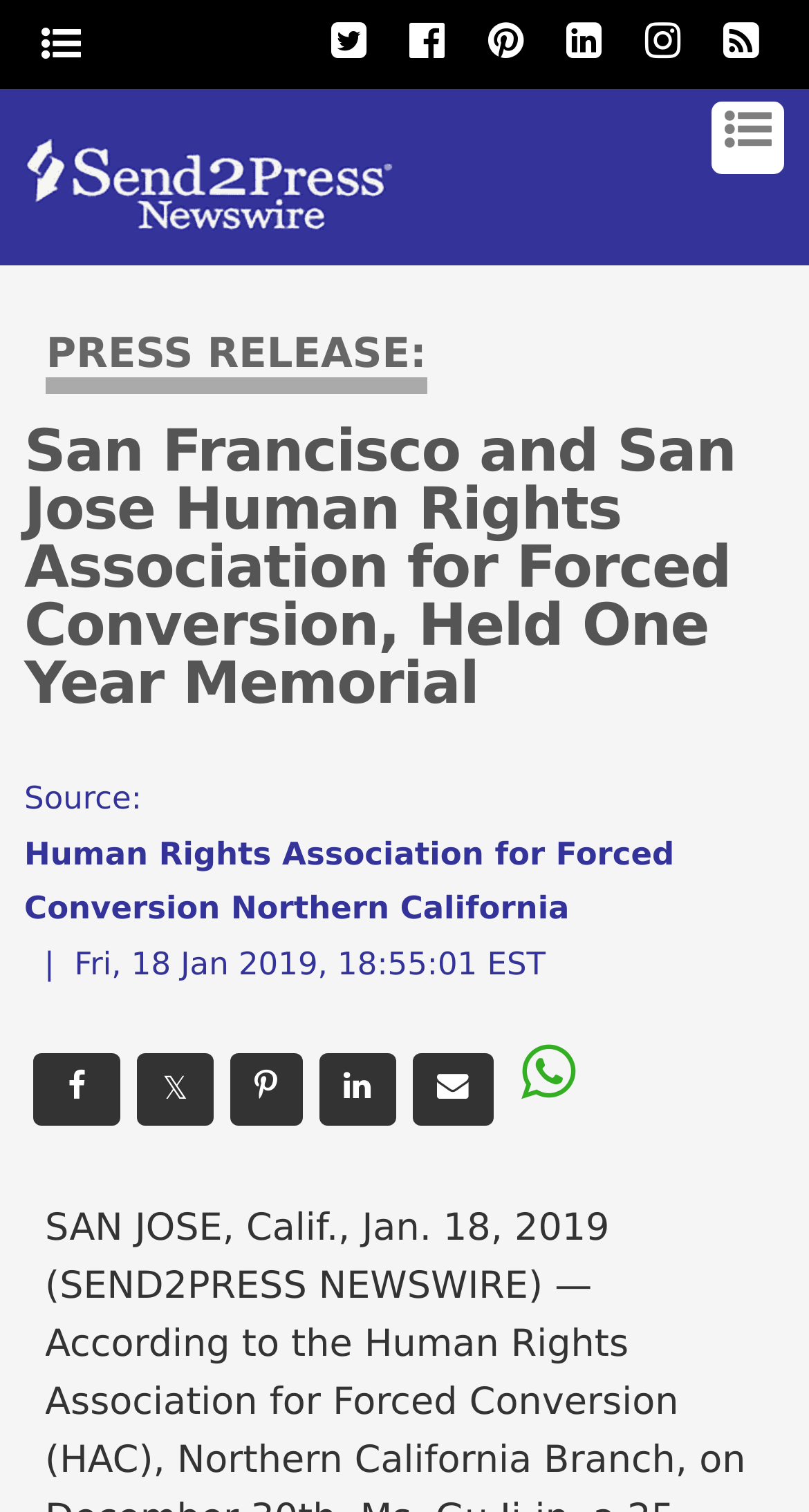Determine the bounding box coordinates of the UI element described below. Use the format (top-left x, top-left y, bottom-right x, bottom-right y) with floating point numbers between 0 and 1: parent_node: 𝕏 title="Share on Pinterest"

[0.284, 0.697, 0.373, 0.744]